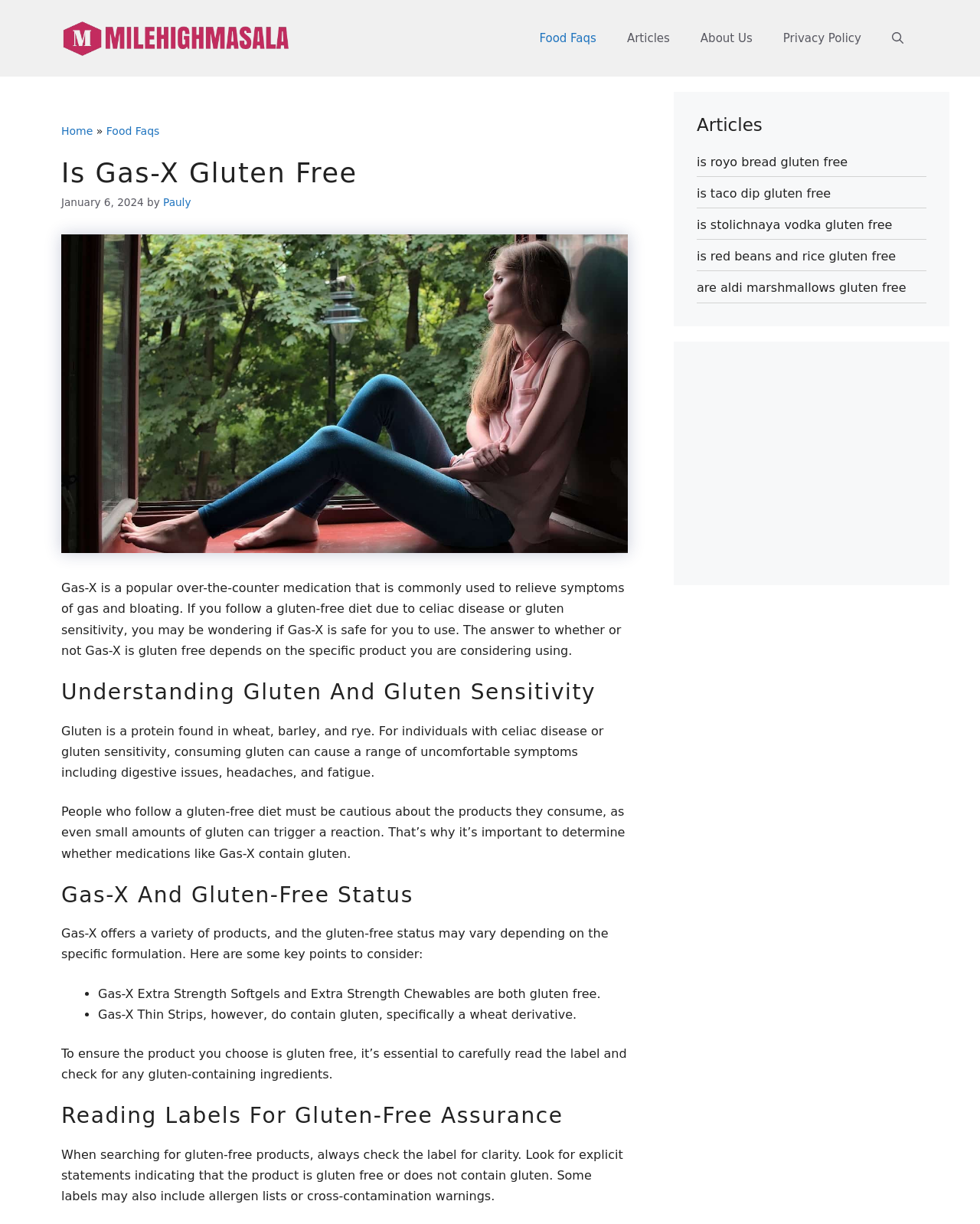For the element described, predict the bounding box coordinates as (top-left x, top-left y, bottom-right x, bottom-right y). All values should be between 0 and 1. Element description: is stolichnaya vodka gluten free

[0.711, 0.178, 0.91, 0.19]